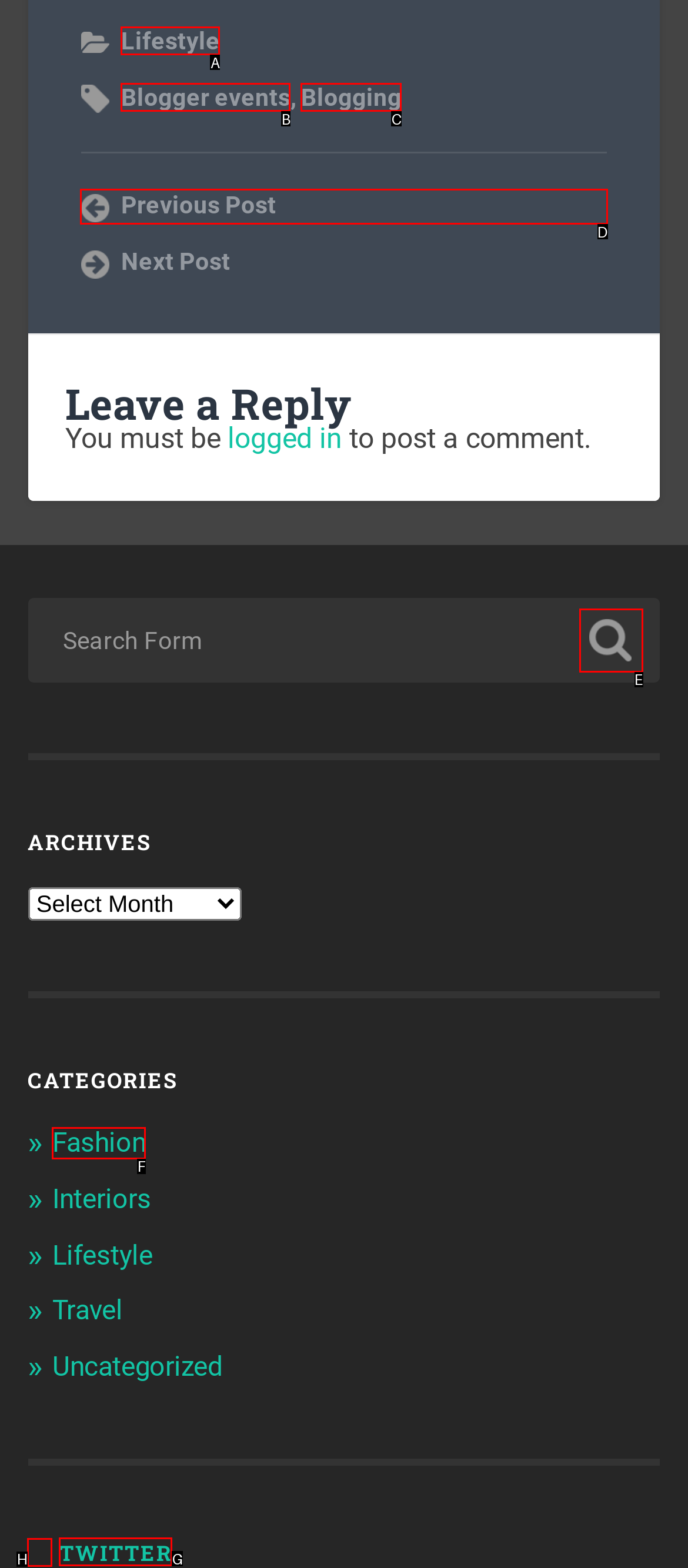Tell me which letter corresponds to the UI element that should be clicked to fulfill this instruction: Subscribe to RSS
Answer using the letter of the chosen option directly.

H